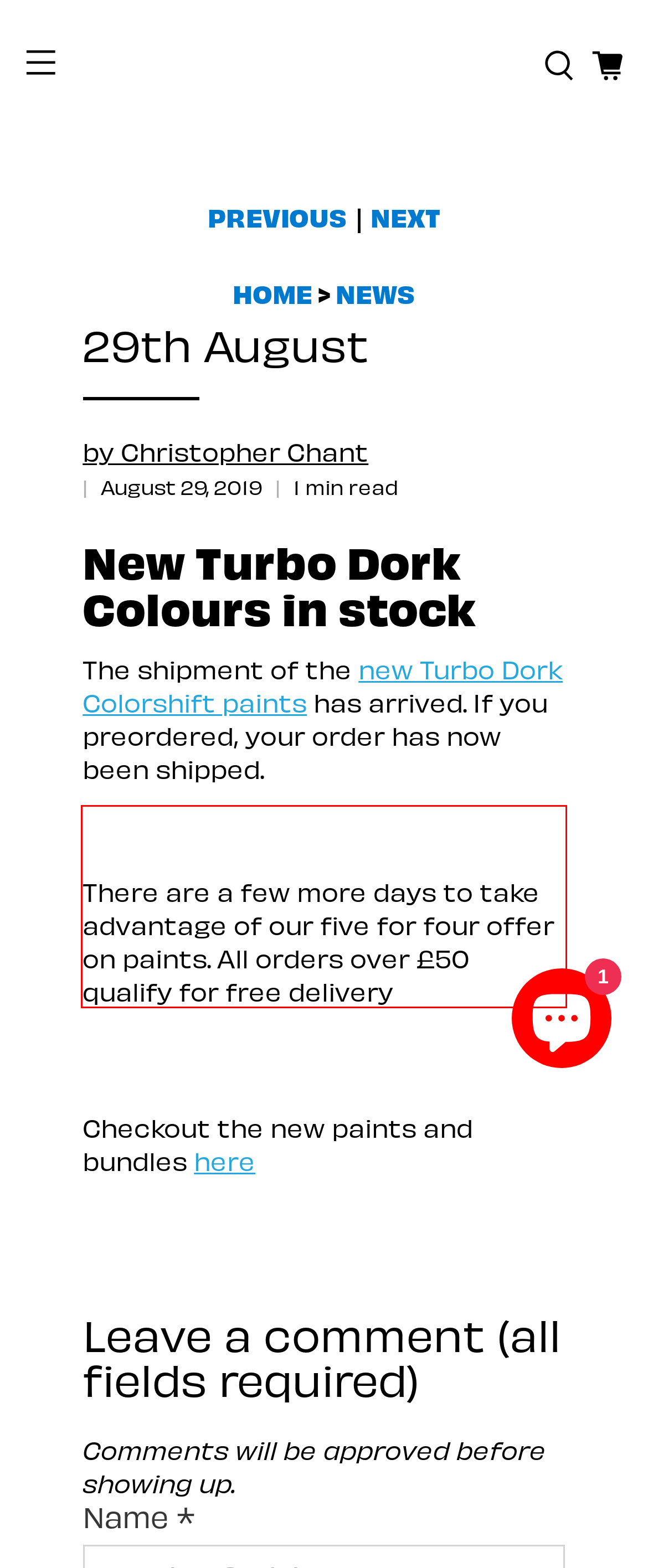From the given screenshot of a webpage, identify the red bounding box and extract the text content within it.

There are a few more days to take advantage of our five for four offer on paints. All orders over £50 qualify for free delivery